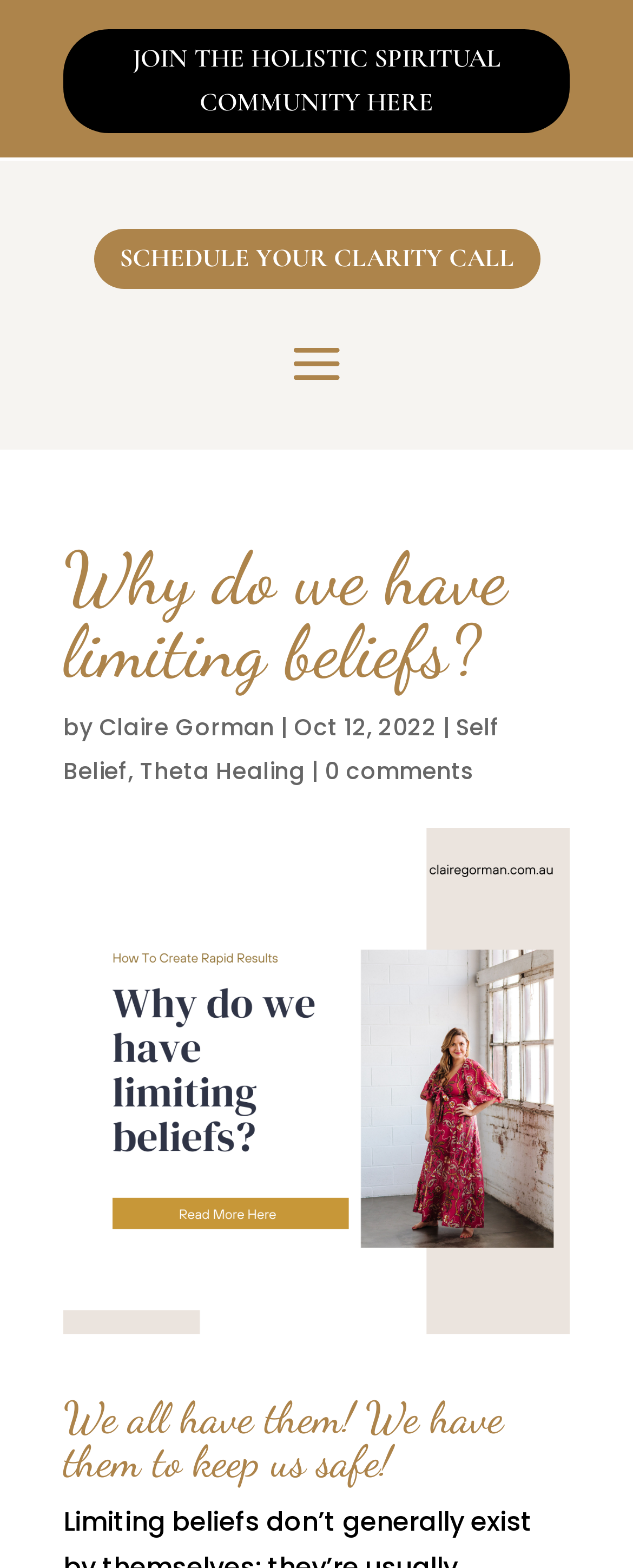What is the author of the current article?
Answer the question with a single word or phrase derived from the image.

Claire Gorman